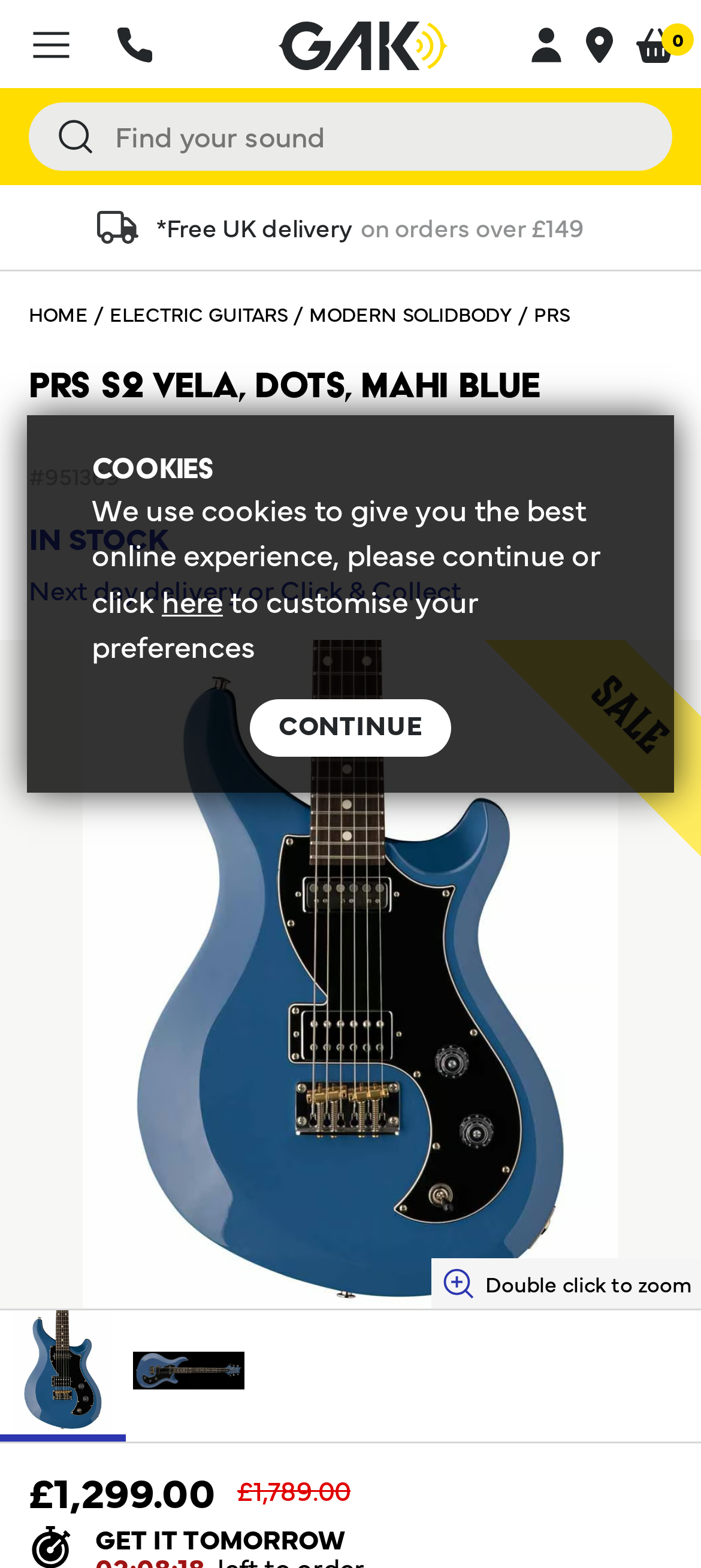What is the price of the PRS S2 Vela guitar?
Could you answer the question with a detailed and thorough explanation?

I found the price of the PRS S2 Vela guitar by looking at the text on the webpage, specifically the part that says '£1,299.00' which is located below the product name and description.